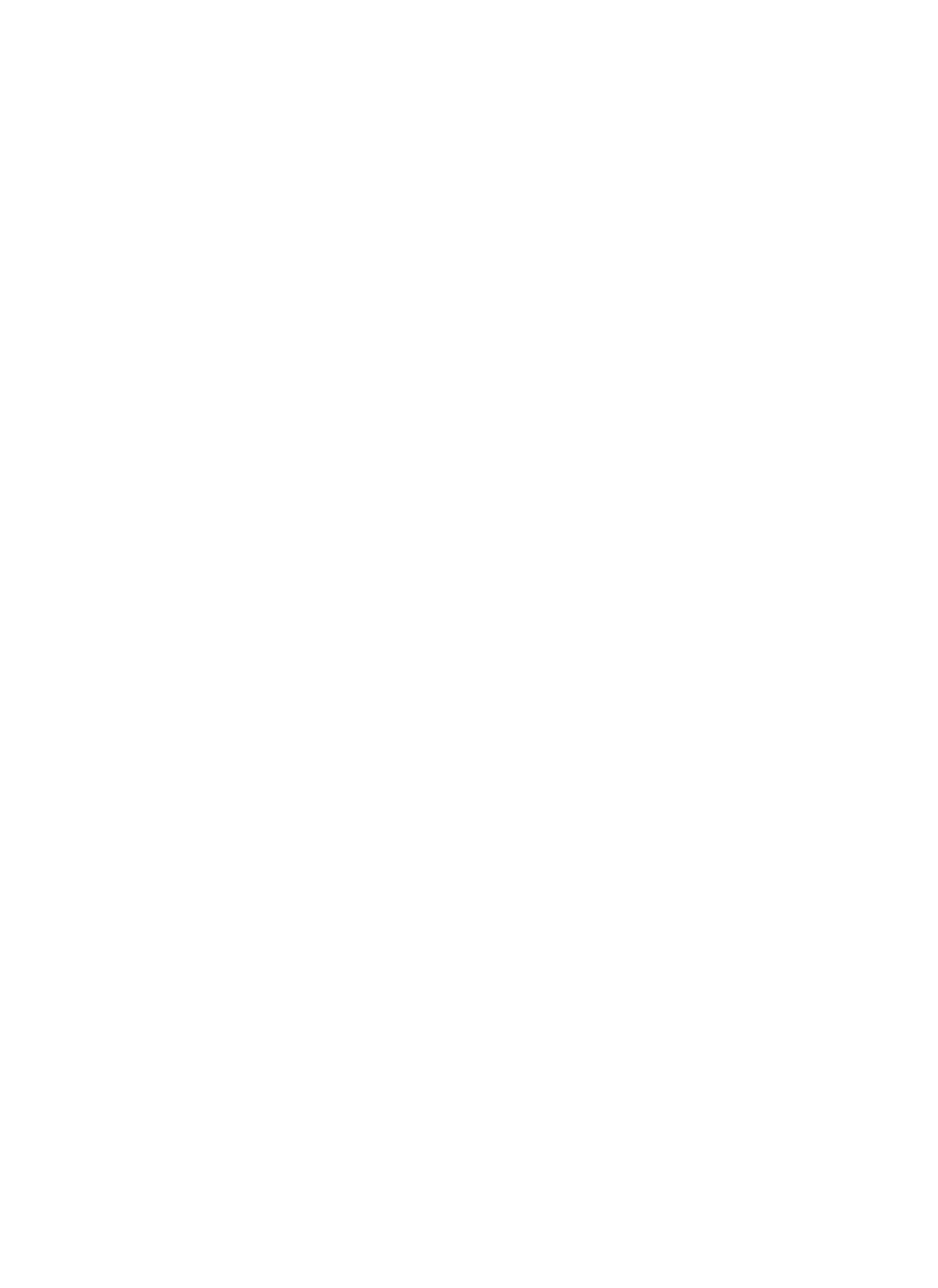How many social media links are there?
Please answer the question with as much detail as possible using the screenshot.

I counted the number of link elements that are associated with social media platforms, such as Twitter, Instagram, Flickr, Pinterest, Facebook, and 500px, and there are 7 social media links on this webpage.